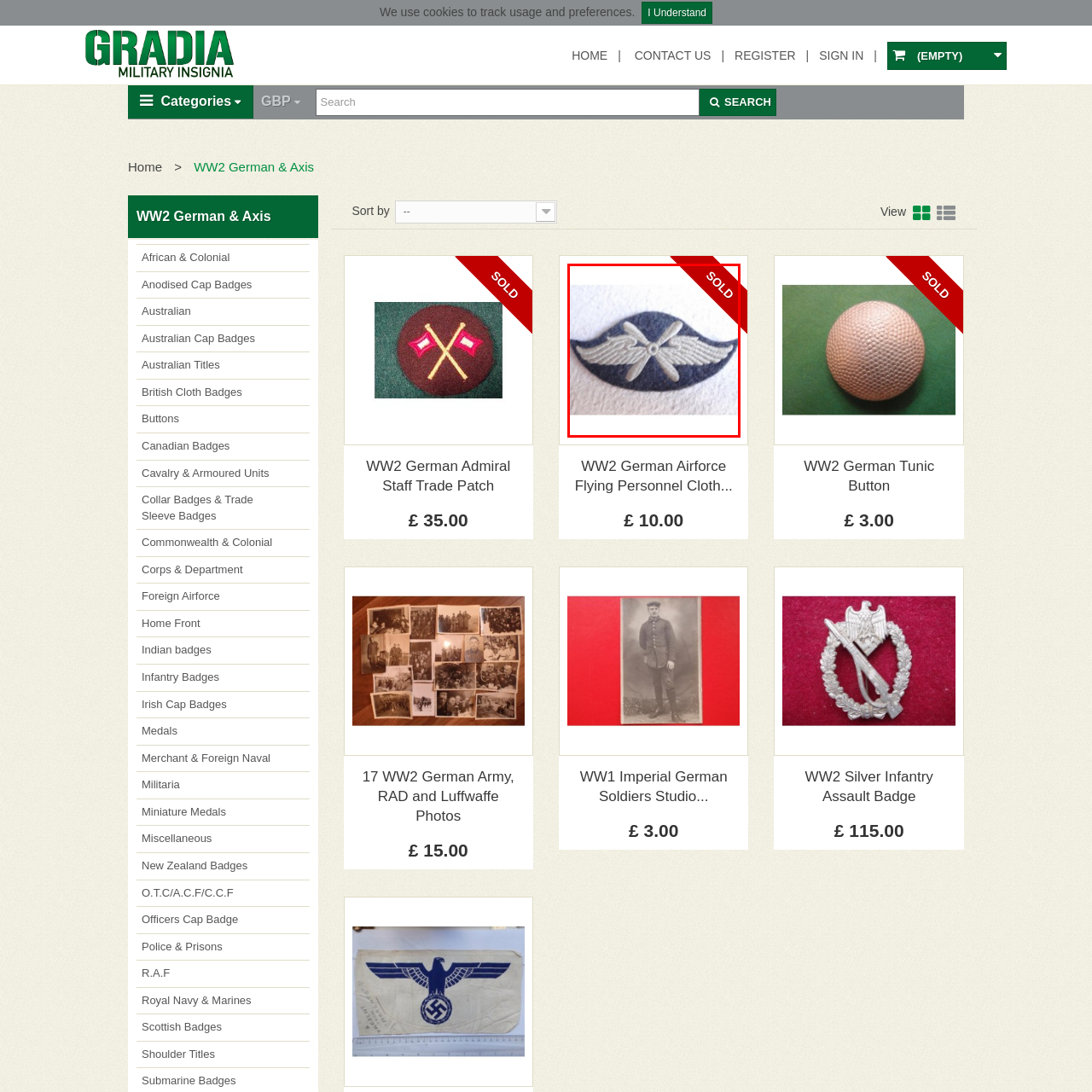Direct your gaze to the image circumscribed by the red boundary and deliver a thorough answer to the following question, drawing from the image's details: 
What is the emblem on the badge?

The caption describes the emblem on the badge as a prominent symbol of wings and a propeller, which represents aviation and aircrew service.